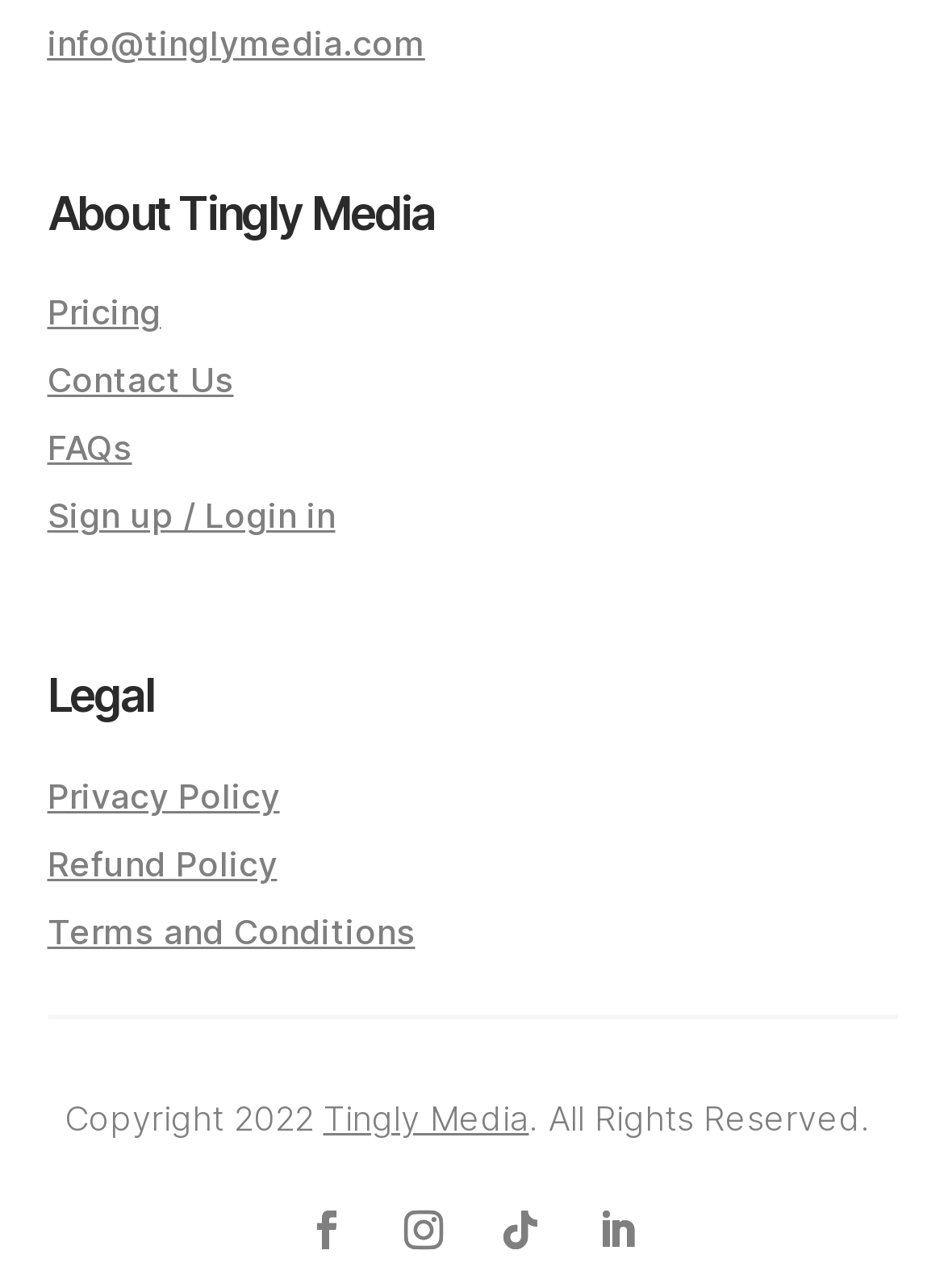Locate the bounding box coordinates of the segment that needs to be clicked to meet this instruction: "Read the privacy policy".

[0.05, 0.602, 0.296, 0.634]